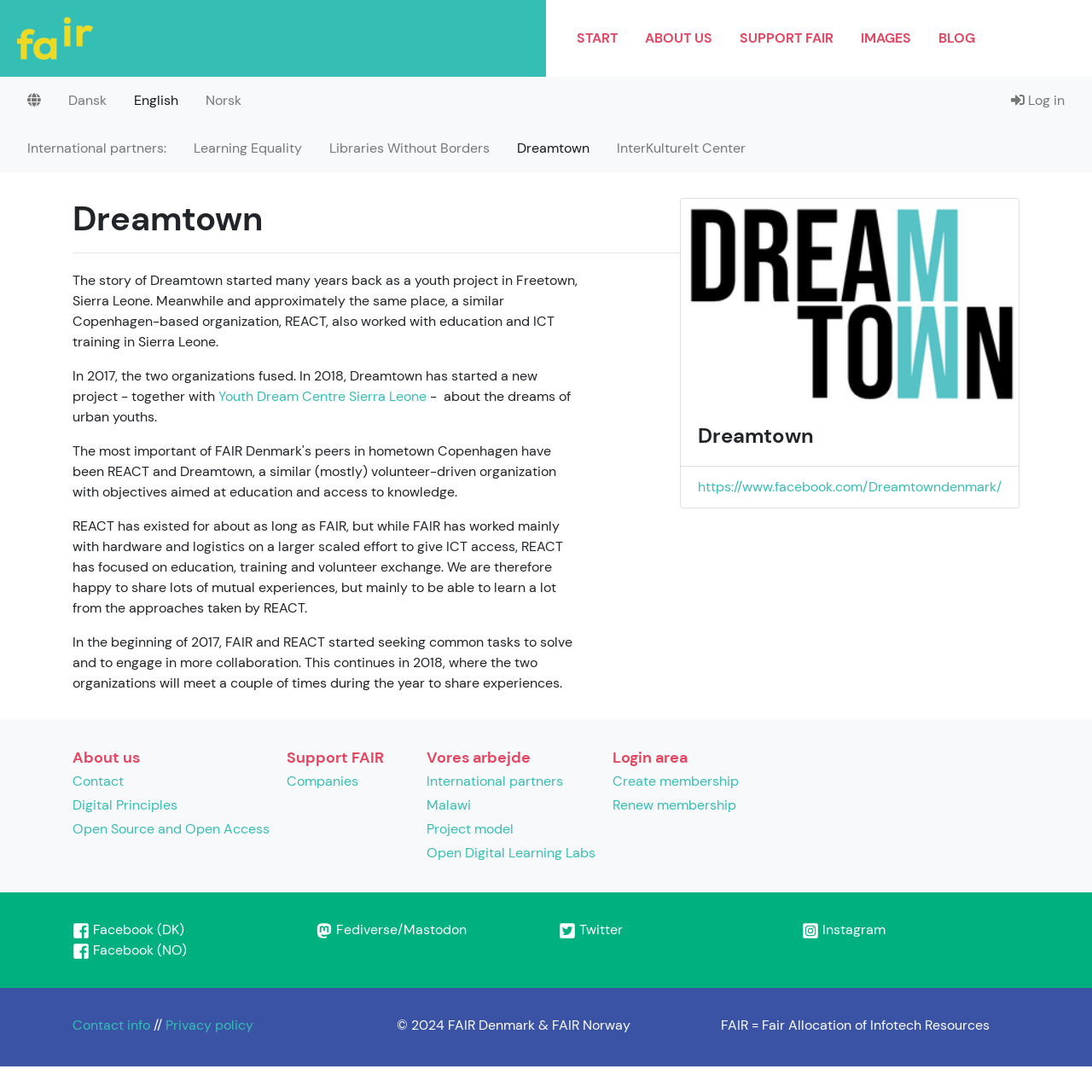Please specify the bounding box coordinates of the clickable section necessary to execute the following command: "Visit the Facebook page".

[0.639, 0.437, 0.917, 0.454]